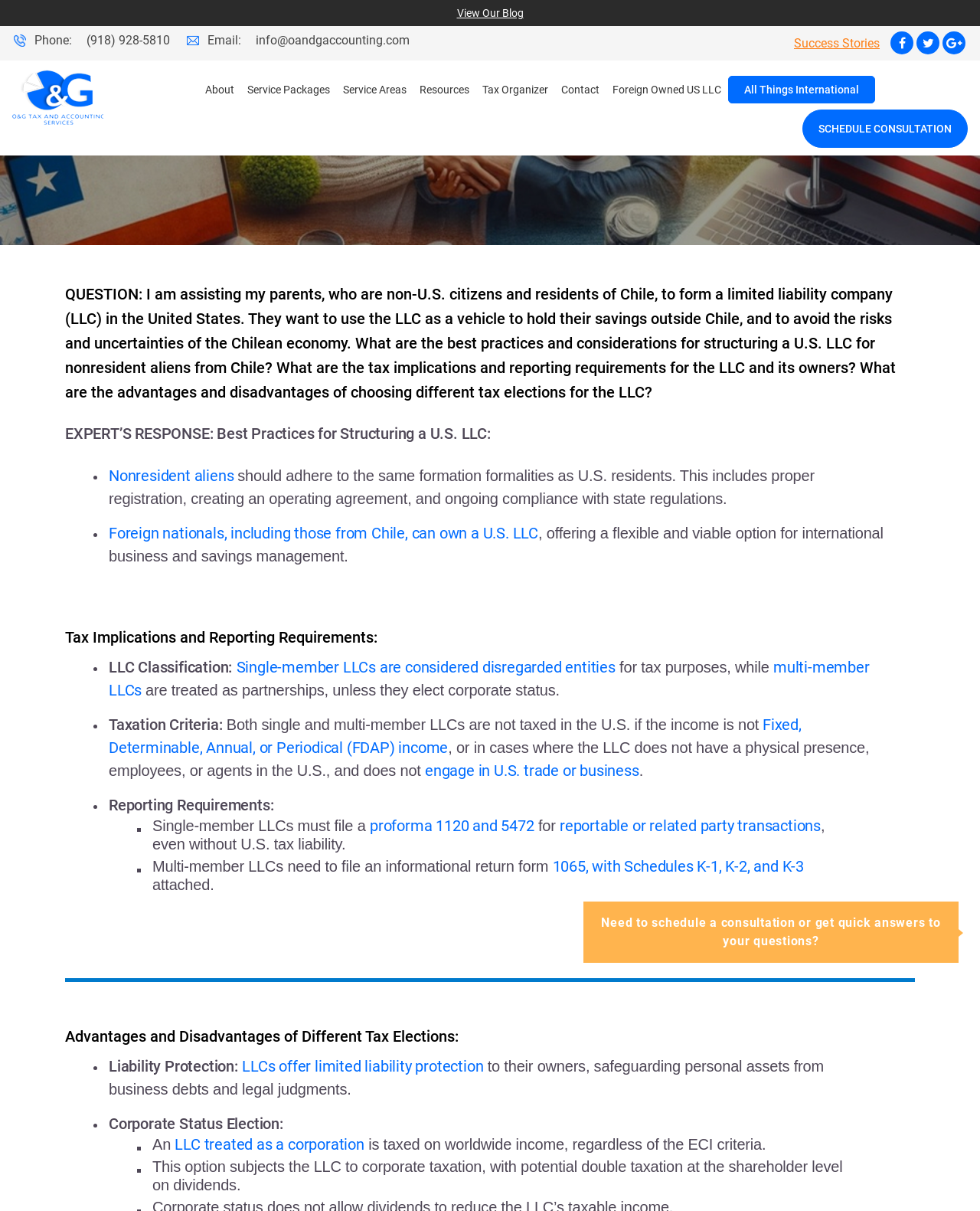Locate the bounding box of the UI element described in the following text: "Resources".

[0.422, 0.063, 0.485, 0.086]